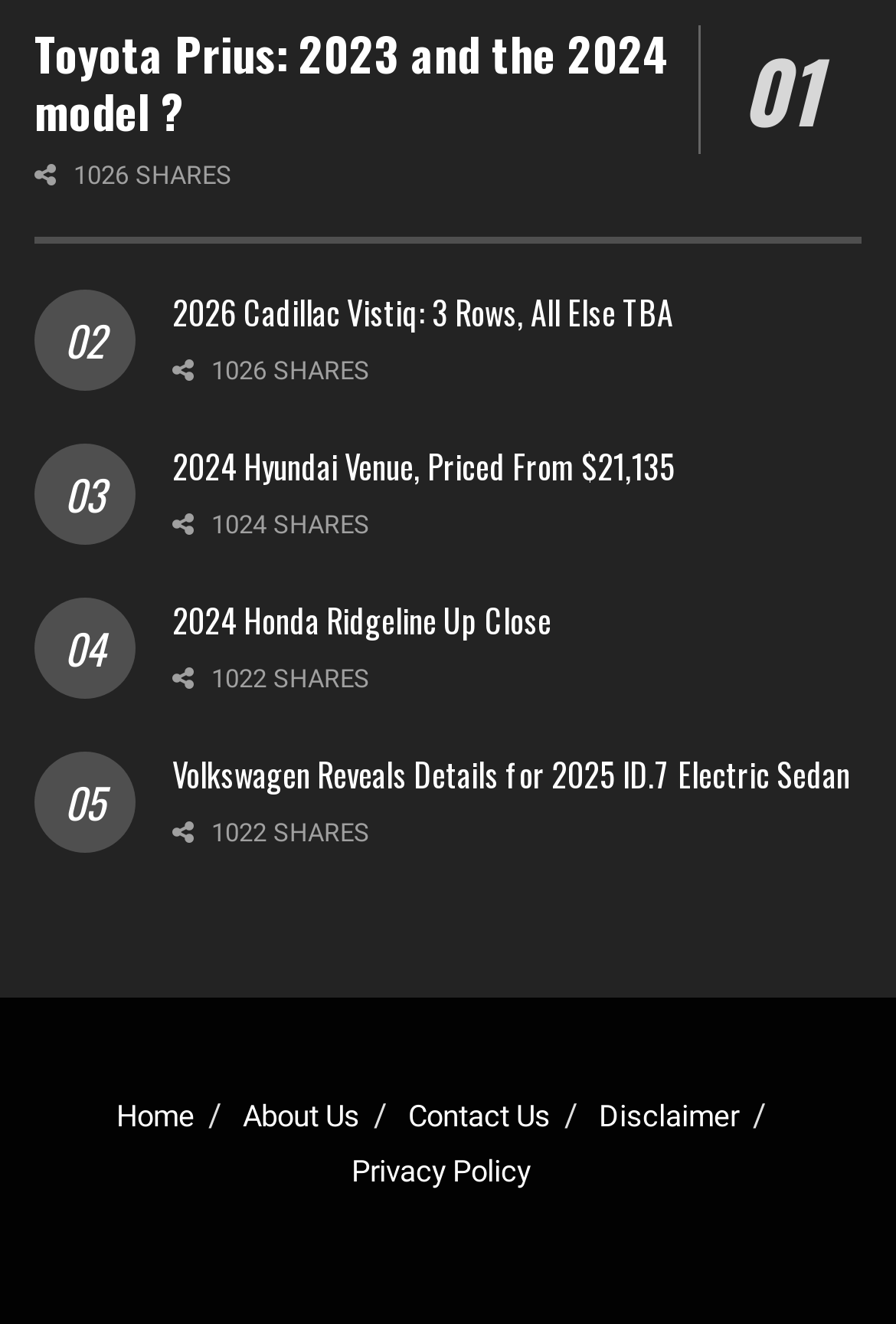Indicate the bounding box coordinates of the clickable region to achieve the following instruction: "Click on the link to read about the 2023 and 2024 Toyota Prius model."

[0.038, 0.014, 0.749, 0.109]